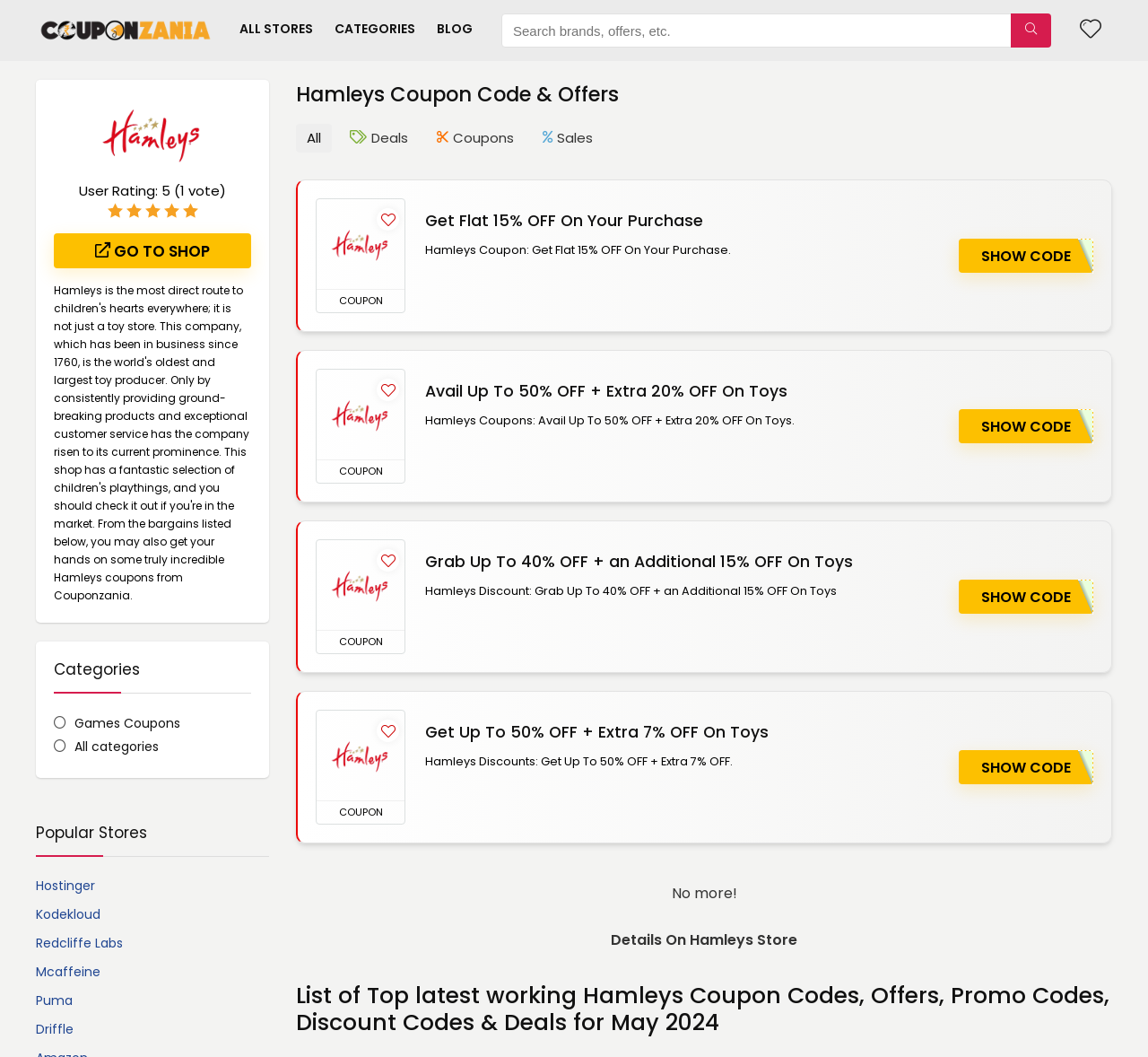How many popular stores are listed?
Based on the image, respond with a single word or phrase.

5